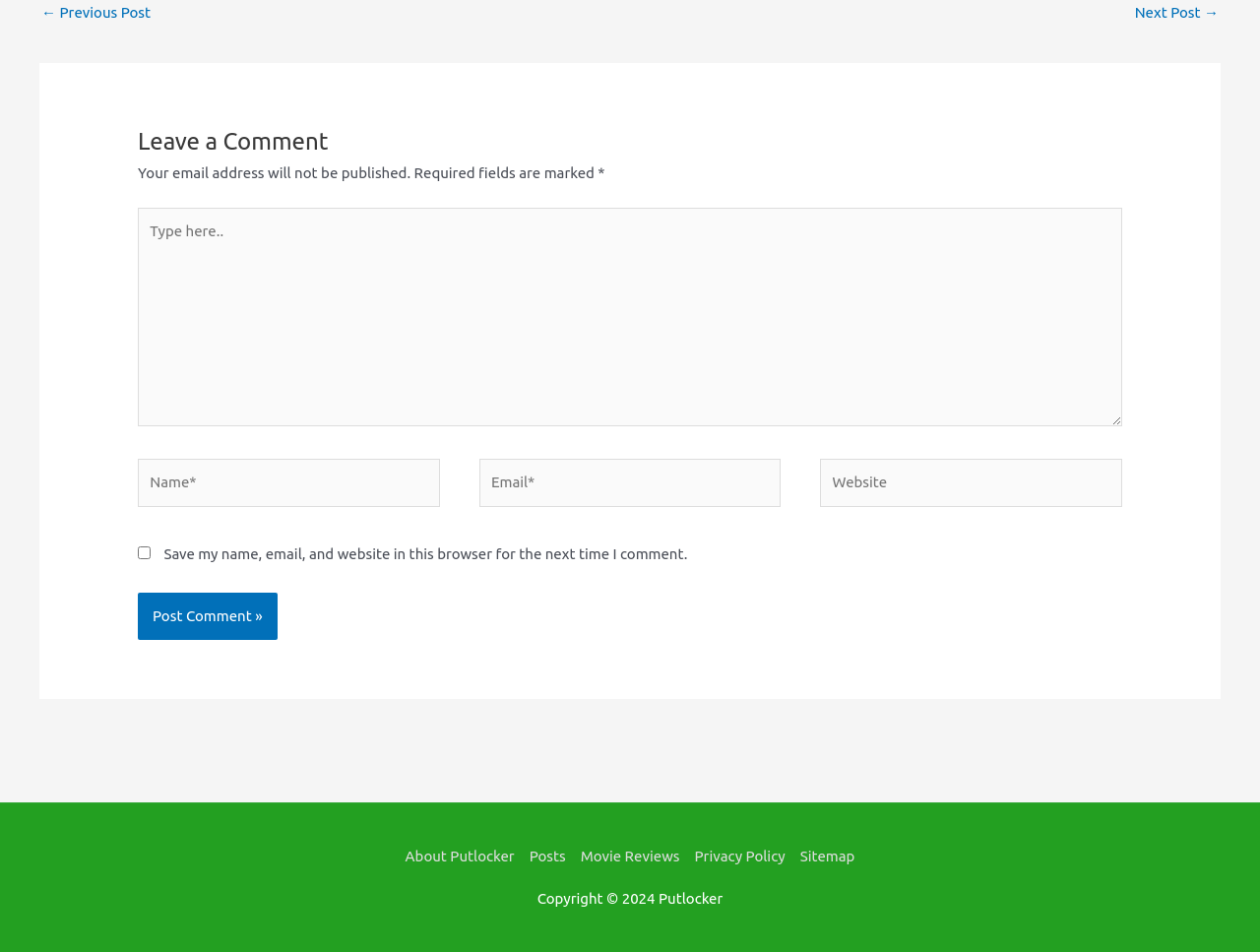What is the name of the website?
We need a detailed and meticulous answer to the question.

The website's name is located at the bottom of the page, in a static text element with a bounding box of [0.523, 0.935, 0.574, 0.953].